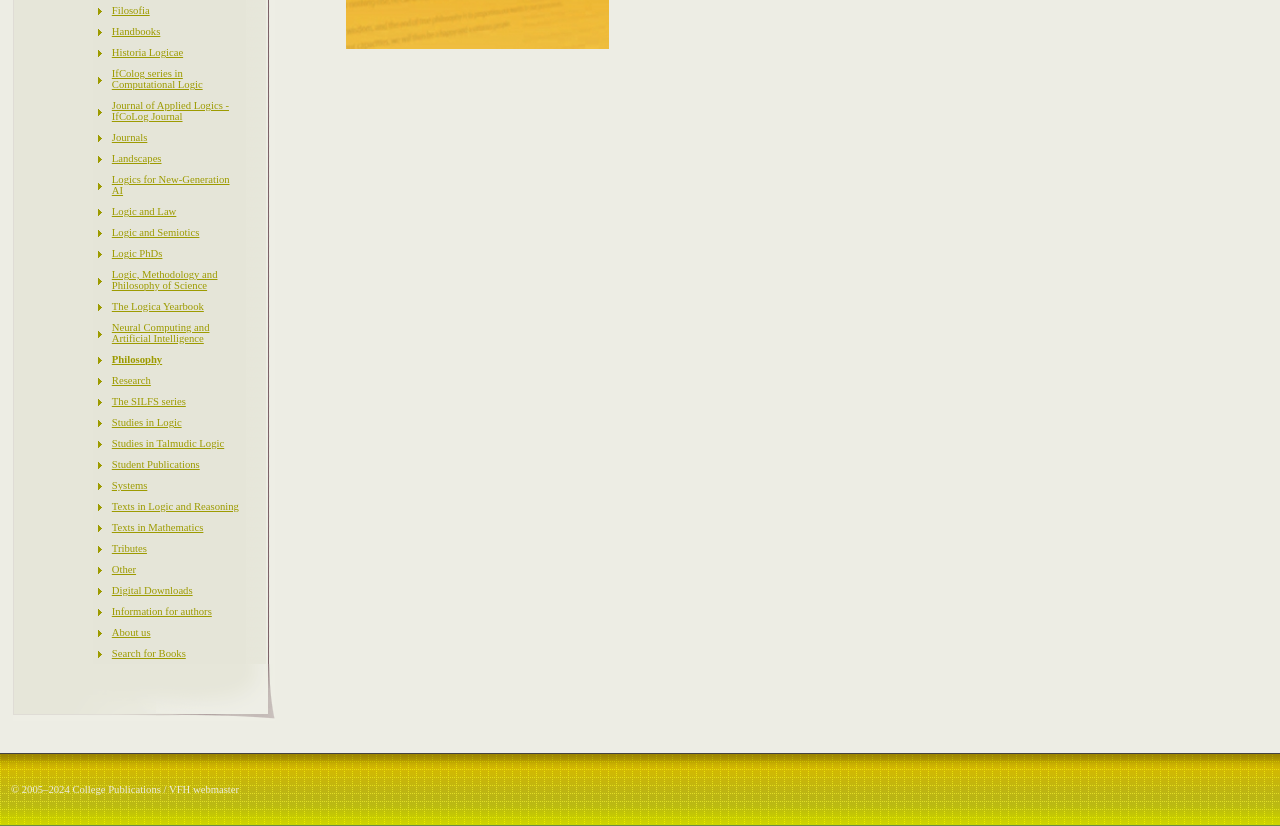Give the bounding box coordinates for this UI element: "Handbooks". The coordinates should be four float numbers between 0 and 1, arranged as [left, top, right, bottom].

[0.087, 0.031, 0.125, 0.045]